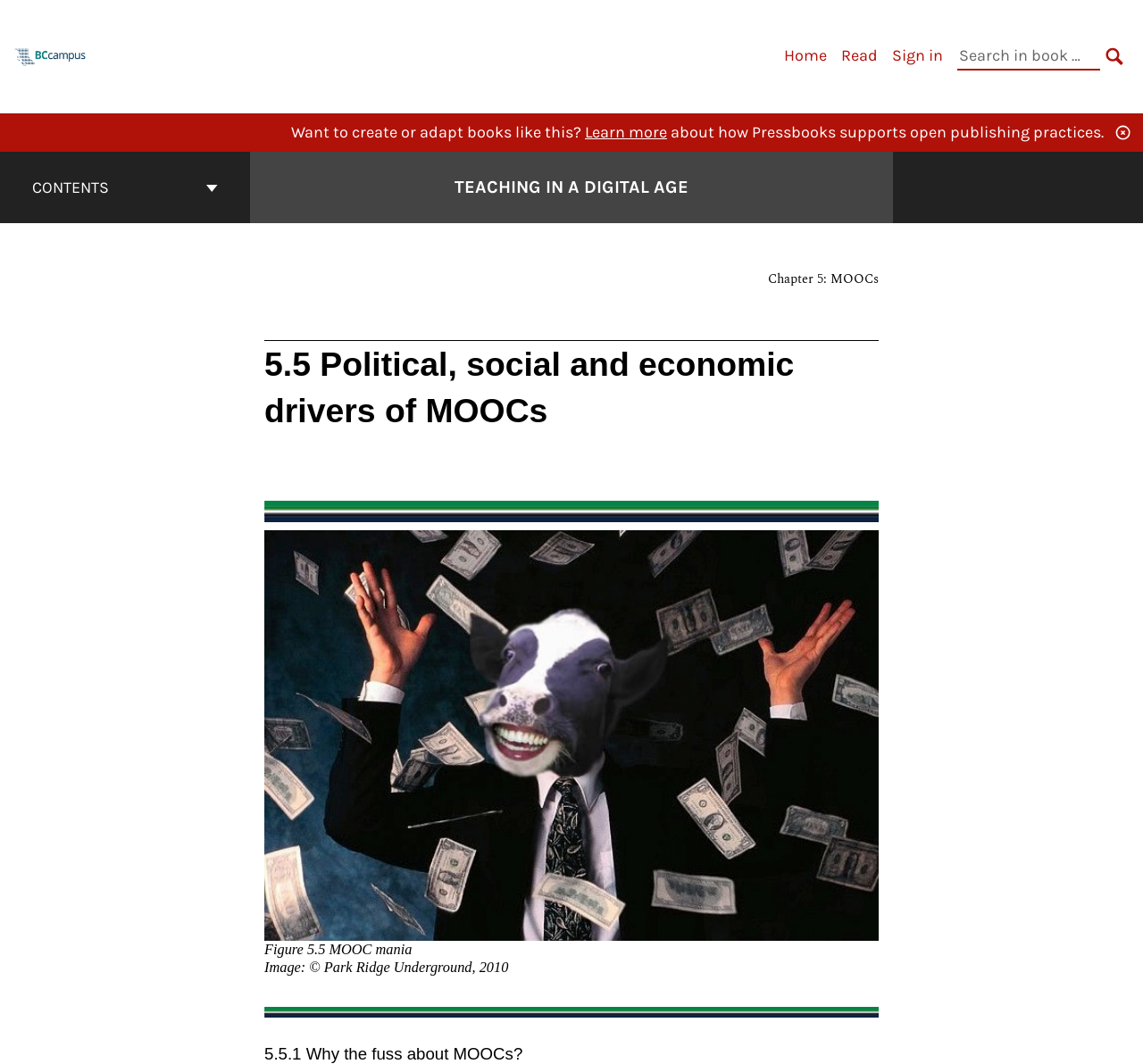Please specify the bounding box coordinates of the area that should be clicked to accomplish the following instruction: "Learn about Kickboxing in Vancouver". The coordinates should consist of four float numbers between 0 and 1, i.e., [left, top, right, bottom].

None